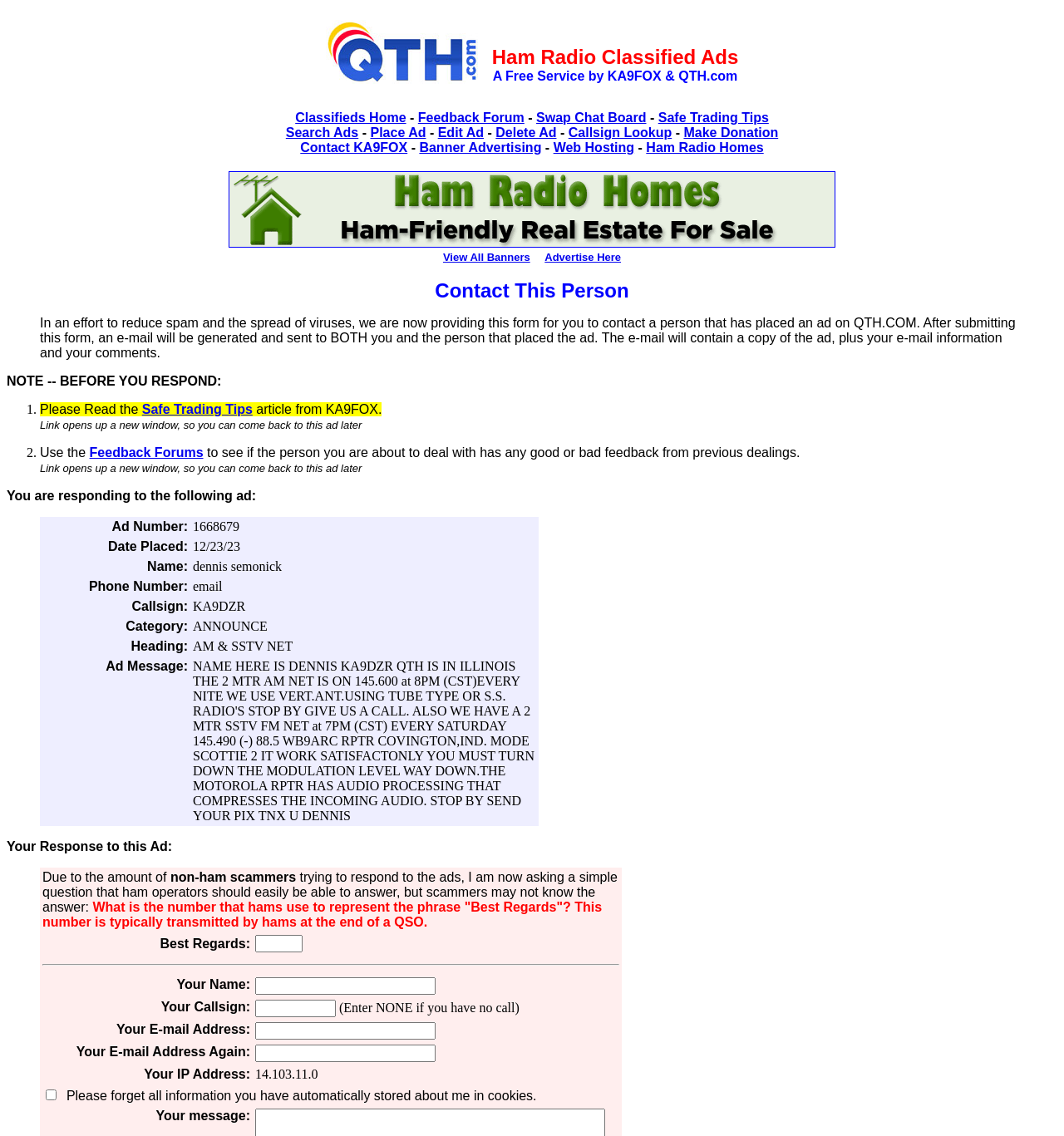Construct a comprehensive caption that outlines the webpage's structure and content.

This webpage is a classified ads platform for ham radio enthusiasts, specifically for buying, selling, trading, and swapping amateur radio equipment, towers, antennas, rotators, and more. 

At the top of the page, there is a header section with a logo and a title "Free Ham Radio Classified Ads" on the left, and a subtitle "Ham Radio Classified Ads A Free Service by KA9FOX & QTH.com" on the right. 

Below the header, there is a navigation menu with links to various sections of the website, including "Classifieds Home", "Feedback Forum", "Swap Chat Board", "Safe Trading Tips", "Search Ads", "Place Ad", "Edit Ad", "Delete Ad", "Callsign Lookup", "Make Donation", "Contact KA9FOX", "Banner Advertising", and "Web Hosting". 

On the left side of the page, there is a section dedicated to ham radio friendly real estate and homes, with a link to "Buy and Sell Ham Radio Friendly Real Estate and Homes" and an image related to the topic. Below this section, there is another section with links to "View All Banners" and "Advertise Here". 

The main content of the page is a contact form for responding to a specific ad. The form is divided into several sections, including a note about reducing spam and virus spread, a set of guidelines for responding to ads, and a description of the ad being responded to. The ad description includes details such as the ad number, date placed, name, phone number, callsign, category, heading, and ad message. 

The ad message is a lengthy text describing an AM and SSTV net, including the frequency, time, and other details. Below the ad description, there is a section for the user to enter their response to the ad, with a question to verify that the respondent is a legitimate ham operator.